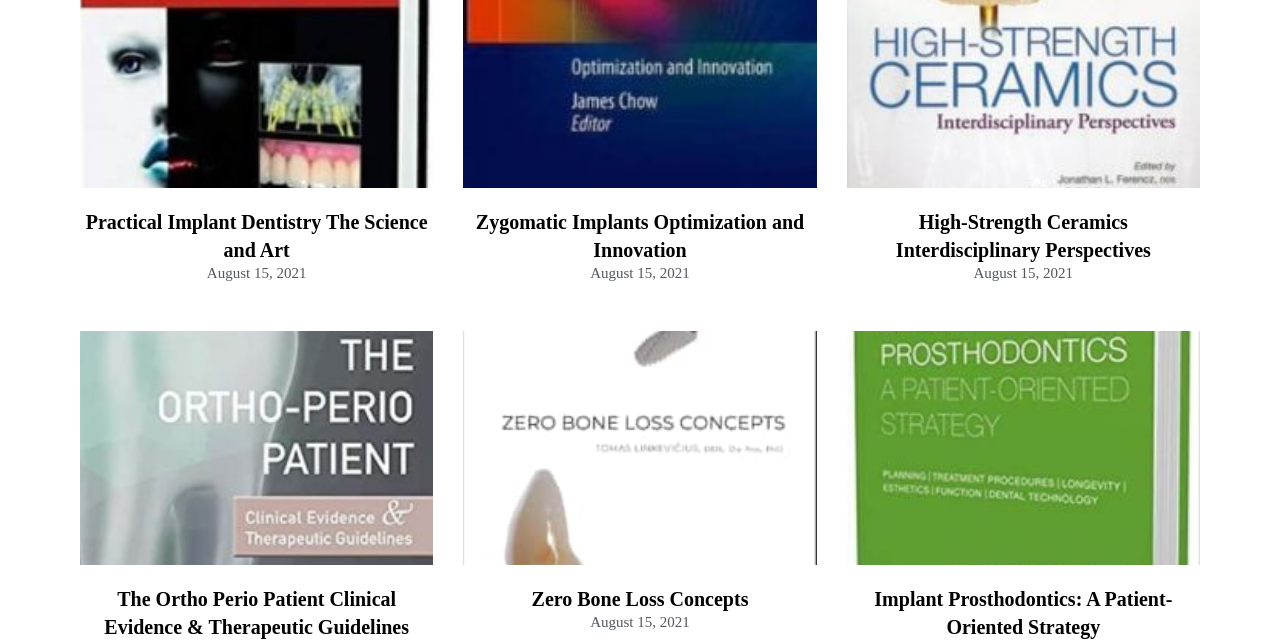Please provide the bounding box coordinates for the element that needs to be clicked to perform the following instruction: "Read the 'STAYING HEALTHY THROUGH EXERCISE' article". The coordinates should be given as four float numbers between 0 and 1, i.e., [left, top, right, bottom].

None